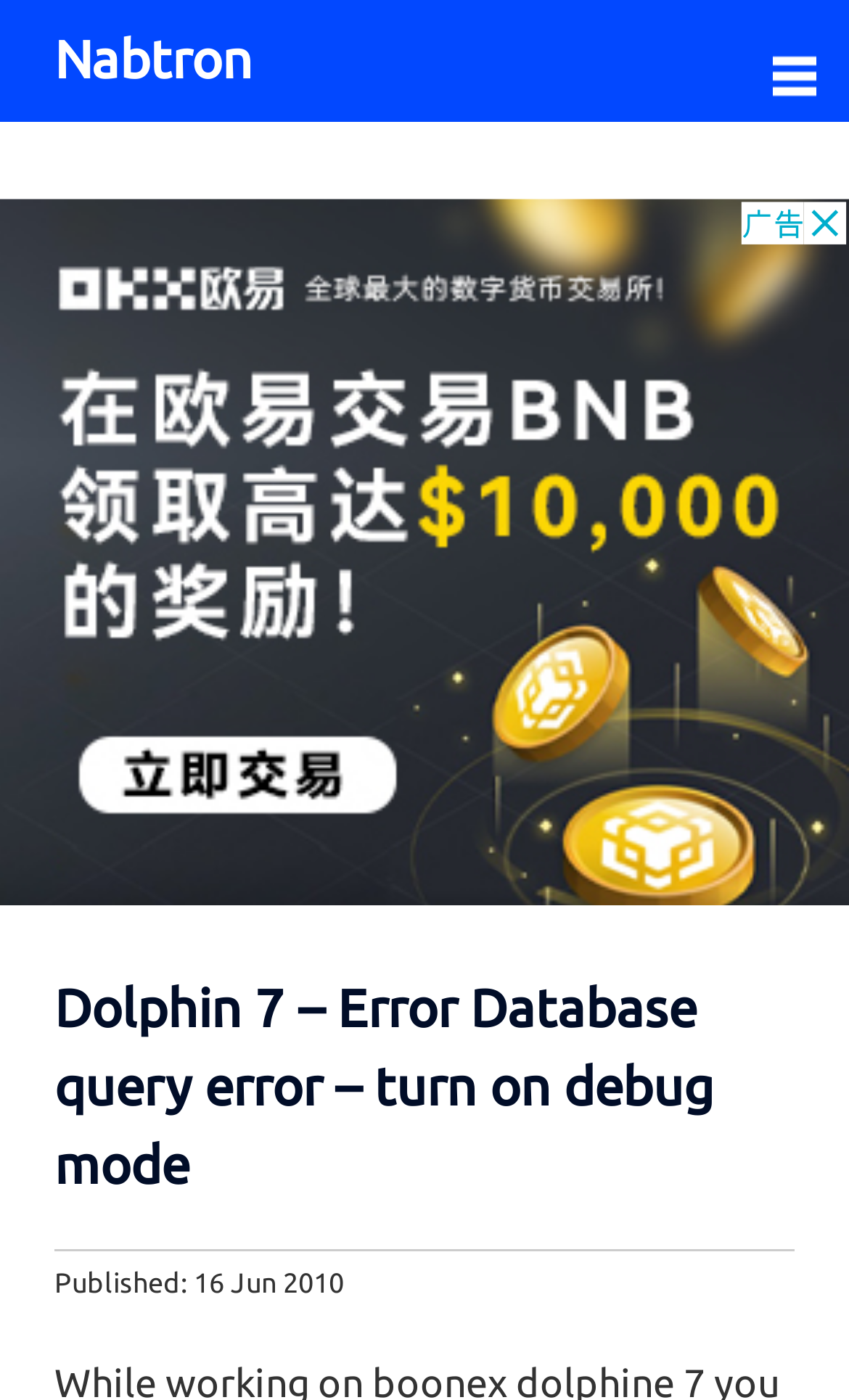Is the webpage providing a solution to the error?
Examine the image closely and answer the question with as much detail as possible.

Although the webpage does not explicitly state that it provides a solution to the error, the presence of the text 'turn on debug mode' in the heading element suggests that the webpage is providing guidance on how to troubleshoot or resolve the error.